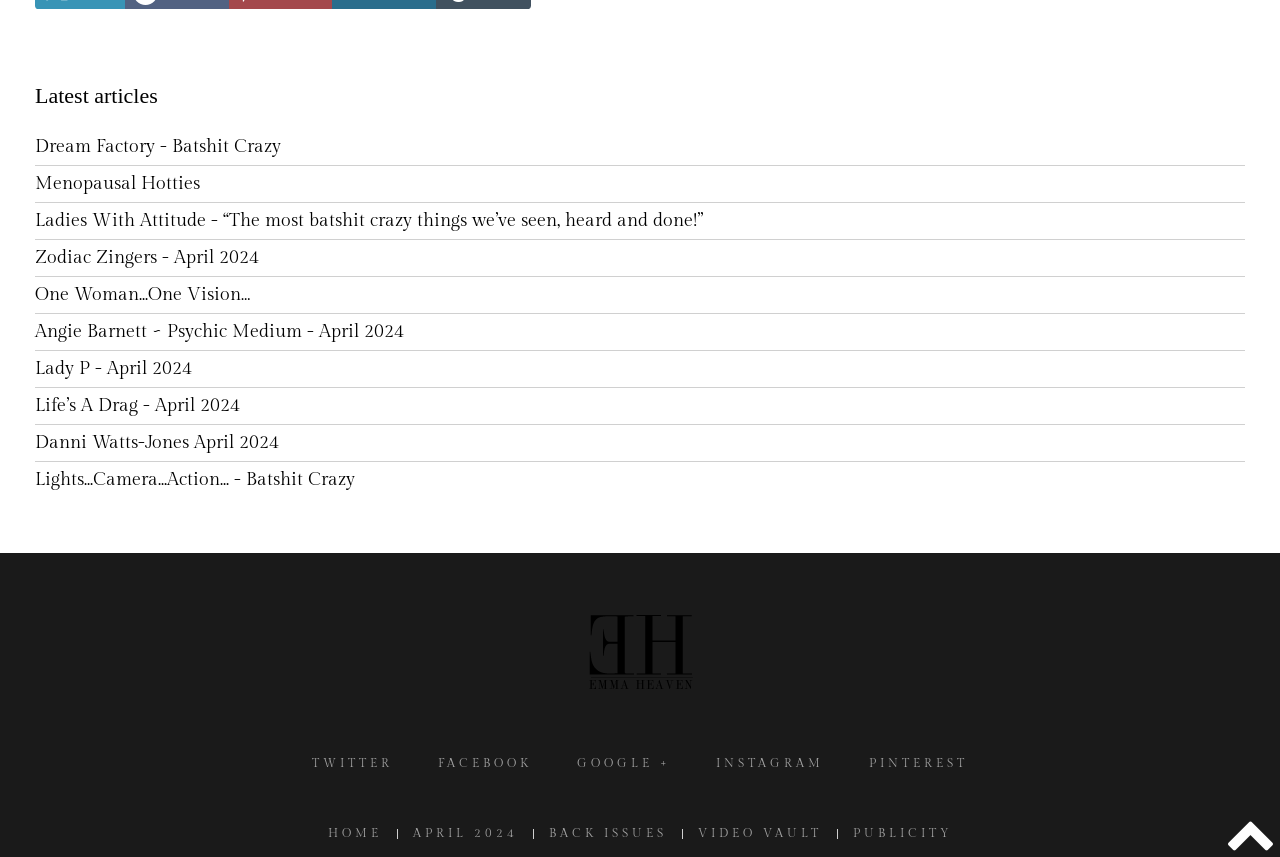Locate the bounding box of the UI element based on this description: "Google +". Provide four float numbers between 0 and 1 as [left, top, right, bottom].

[0.451, 0.879, 0.524, 0.902]